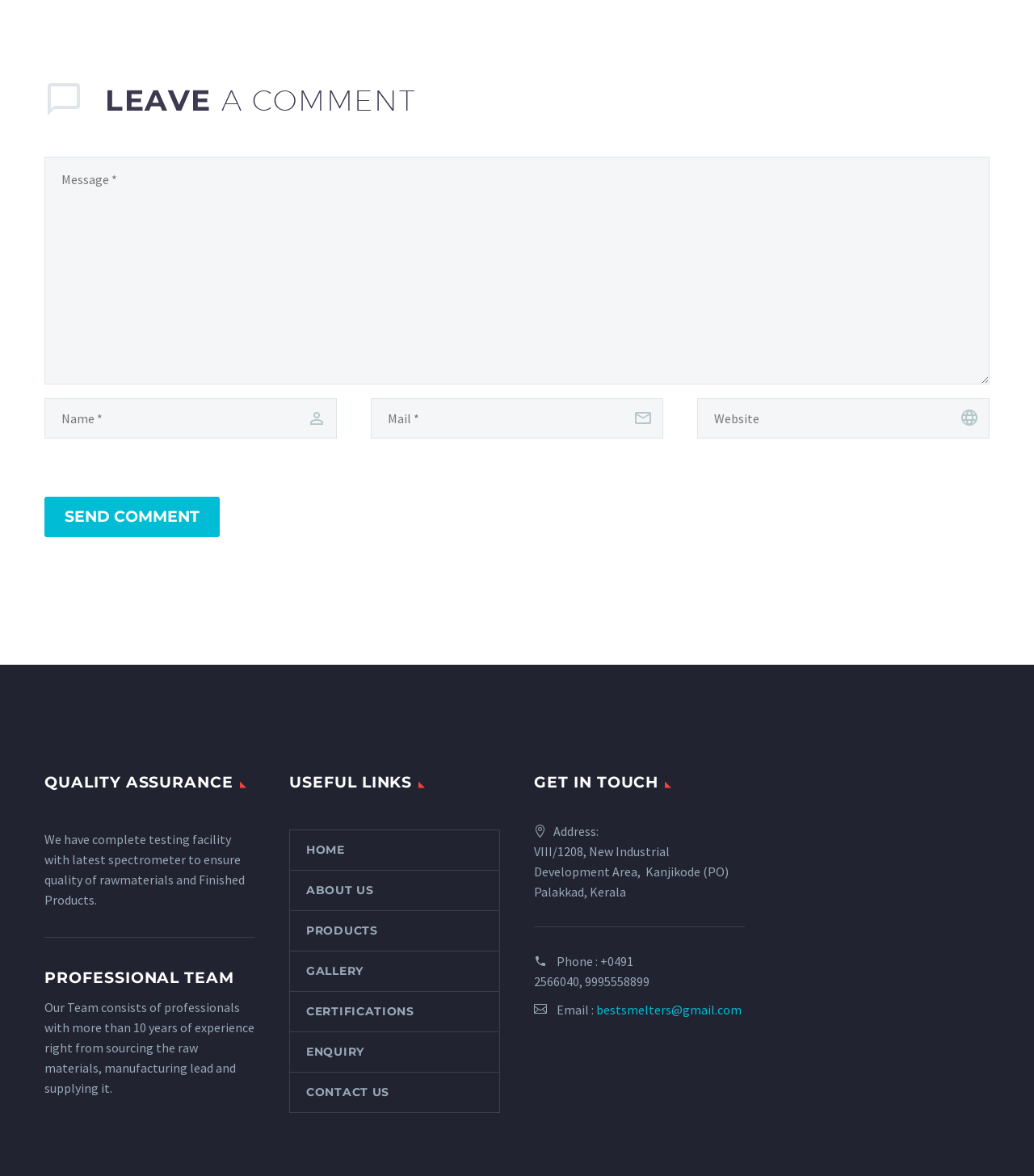Identify the bounding box for the described UI element. Provide the coordinates in (top-left x, top-left y, bottom-right x, bottom-right y) format with values ranging from 0 to 1: Contact Us

[0.28, 0.912, 0.483, 0.946]